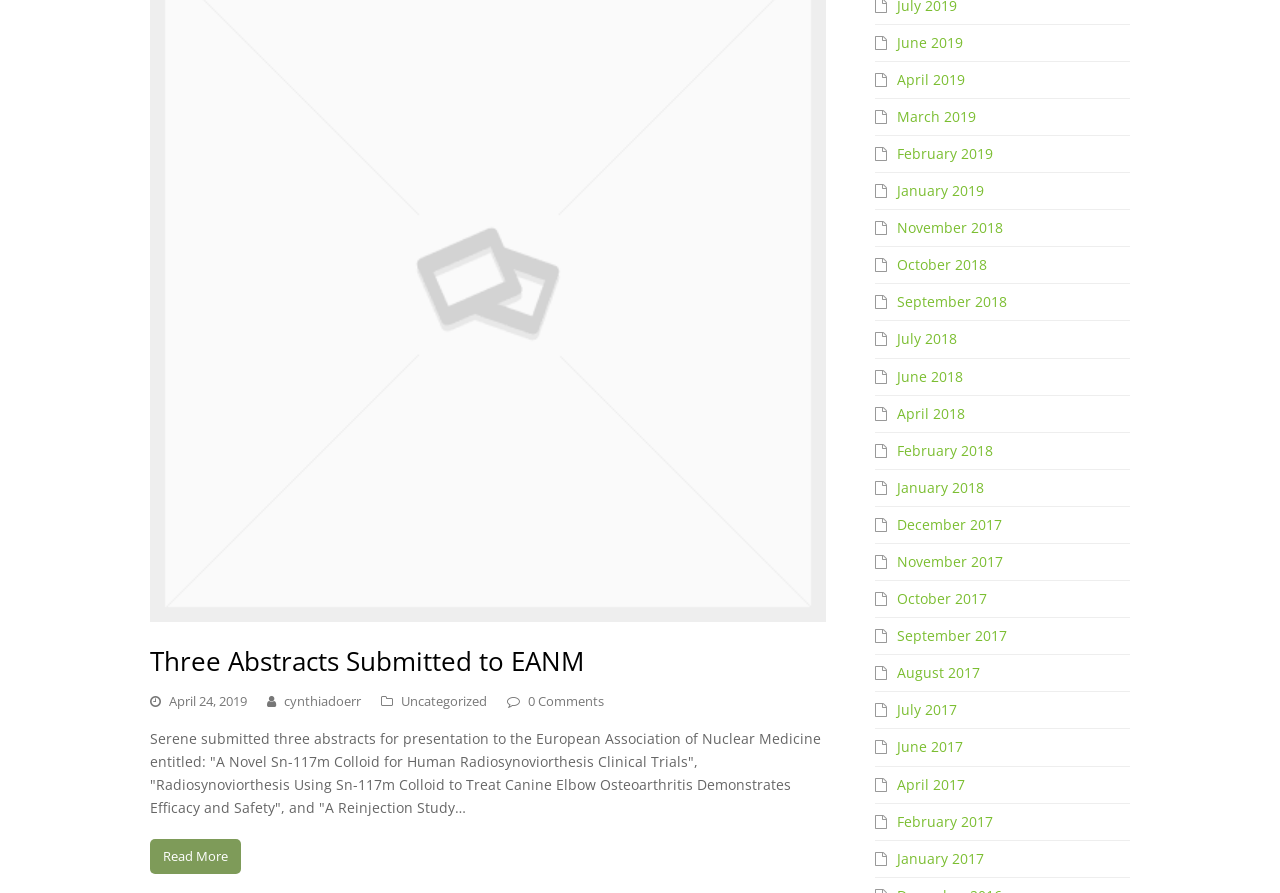Please identify the bounding box coordinates of the element that needs to be clicked to perform the following instruction: "Check the comments".

[0.412, 0.774, 0.472, 0.795]